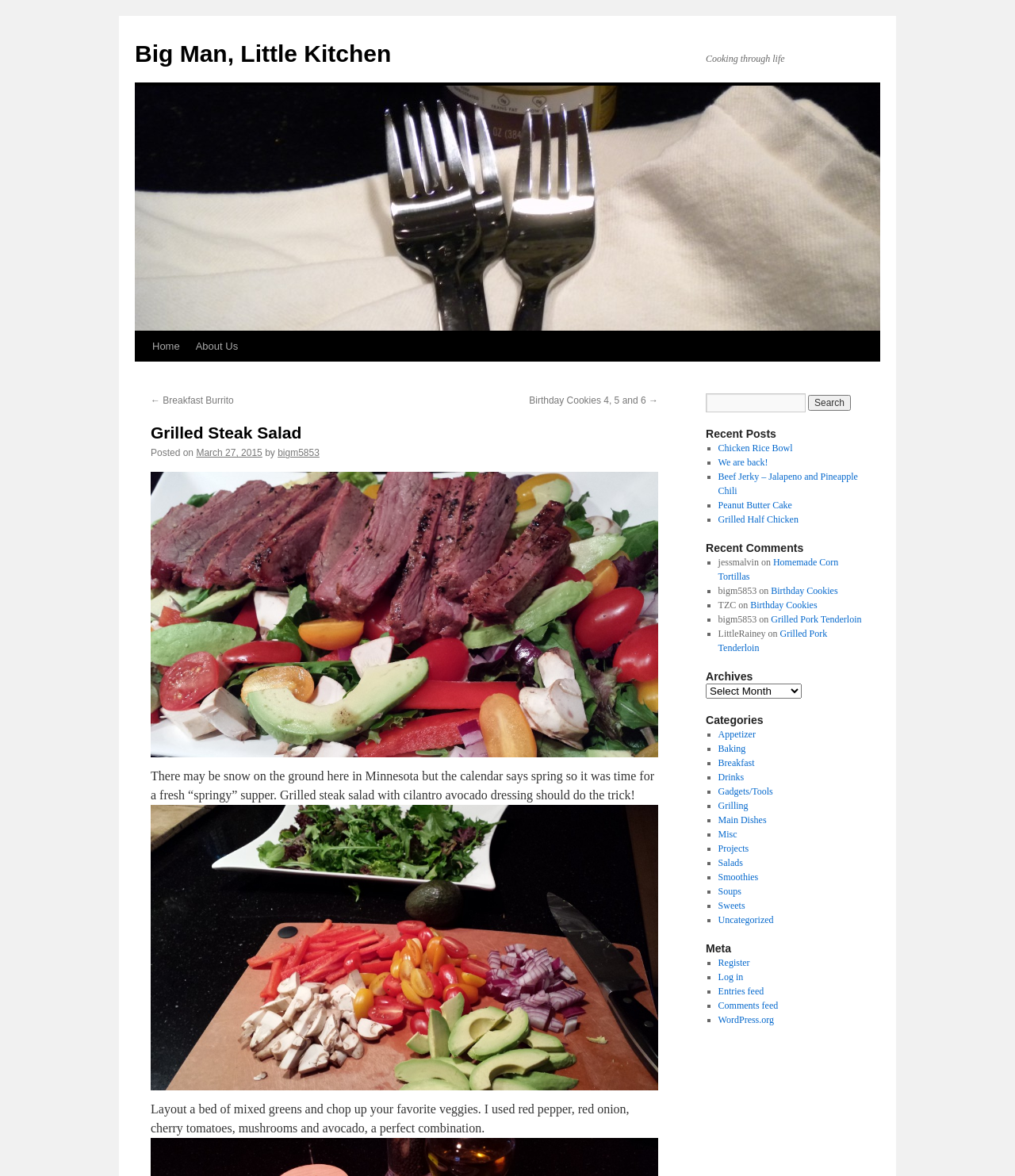Find the bounding box coordinates of the element I should click to carry out the following instruction: "View the 'Recent Posts'".

[0.695, 0.363, 0.852, 0.375]